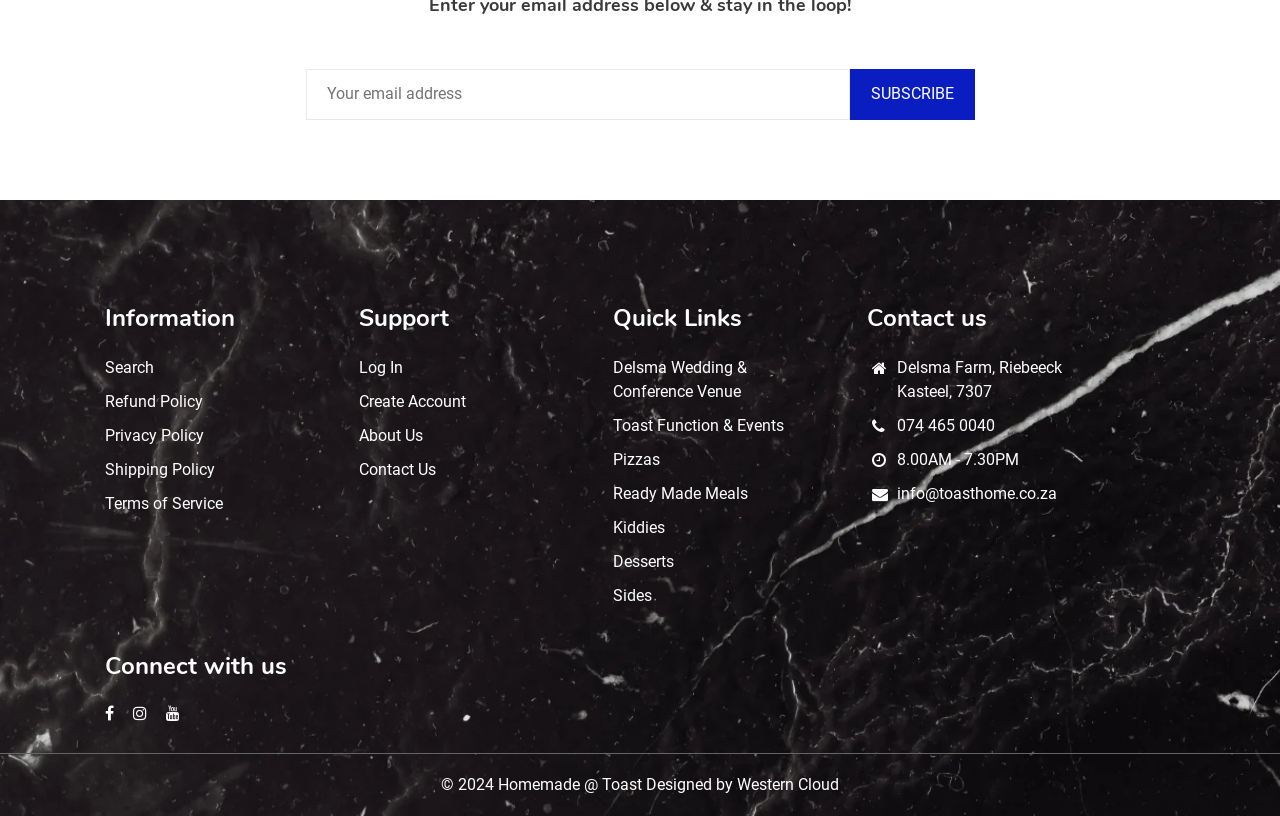What is the business hours of the contact?
Refer to the screenshot and answer in one word or phrase.

8.00AM - 7.30PM